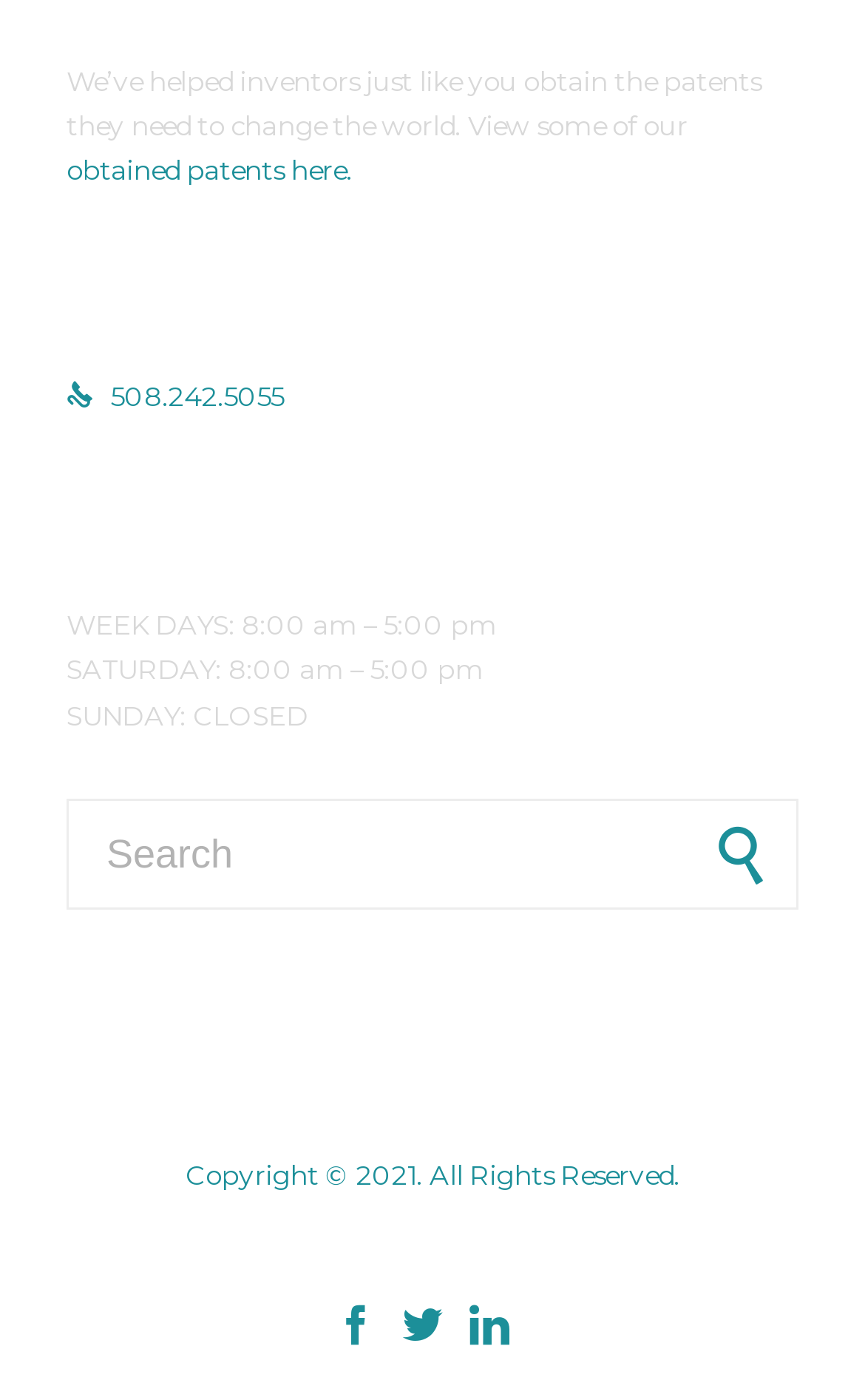Extract the bounding box coordinates of the UI element described: "obtained patents here.". Provide the coordinates in the format [left, top, right, bottom] with values ranging from 0 to 1.

[0.077, 0.11, 0.408, 0.134]